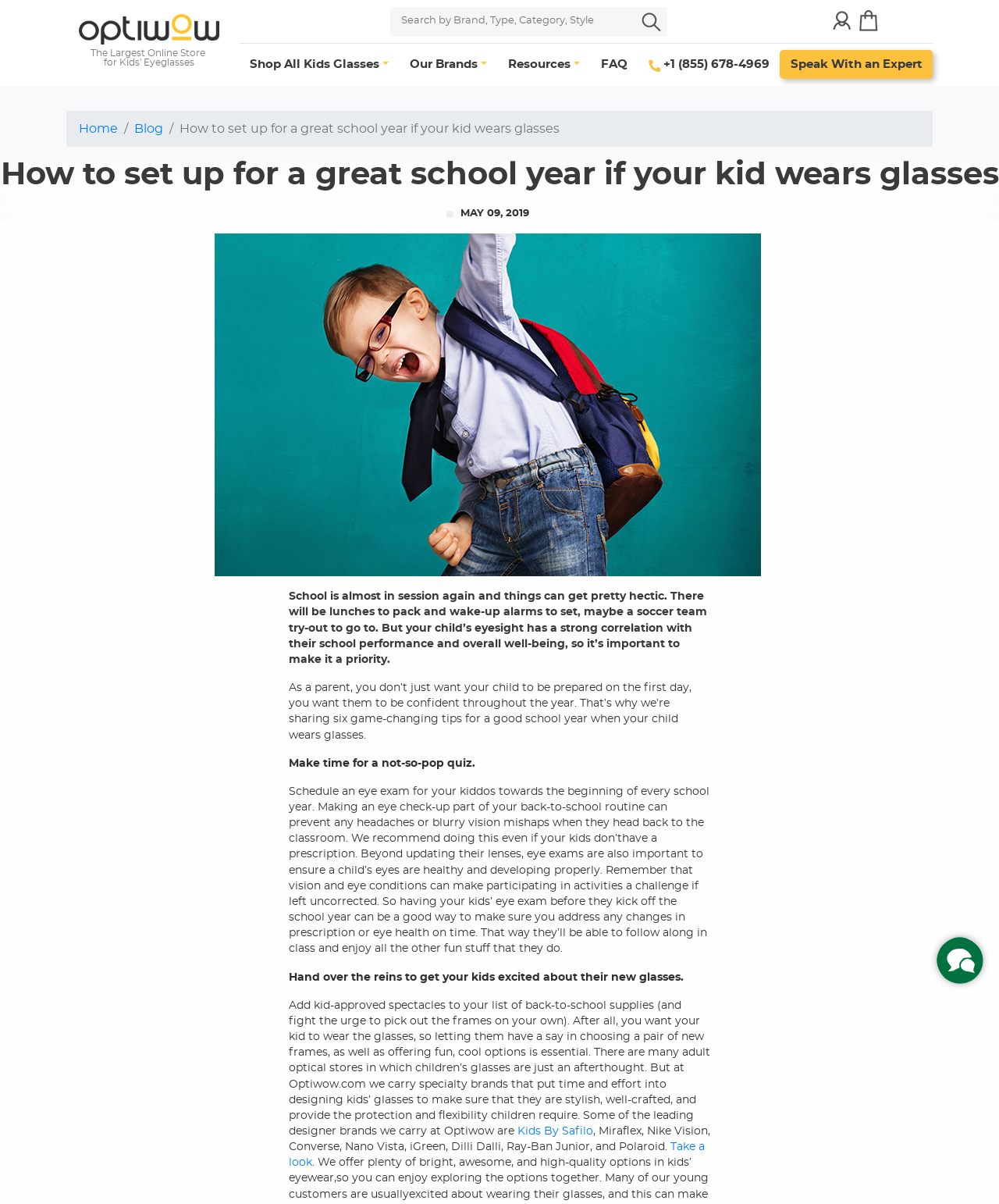Determine the bounding box coordinates of the clickable area required to perform the following instruction: "Shop all kids glasses". The coordinates should be represented as four float numbers between 0 and 1: [left, top, right, bottom].

[0.24, 0.039, 0.4, 0.068]